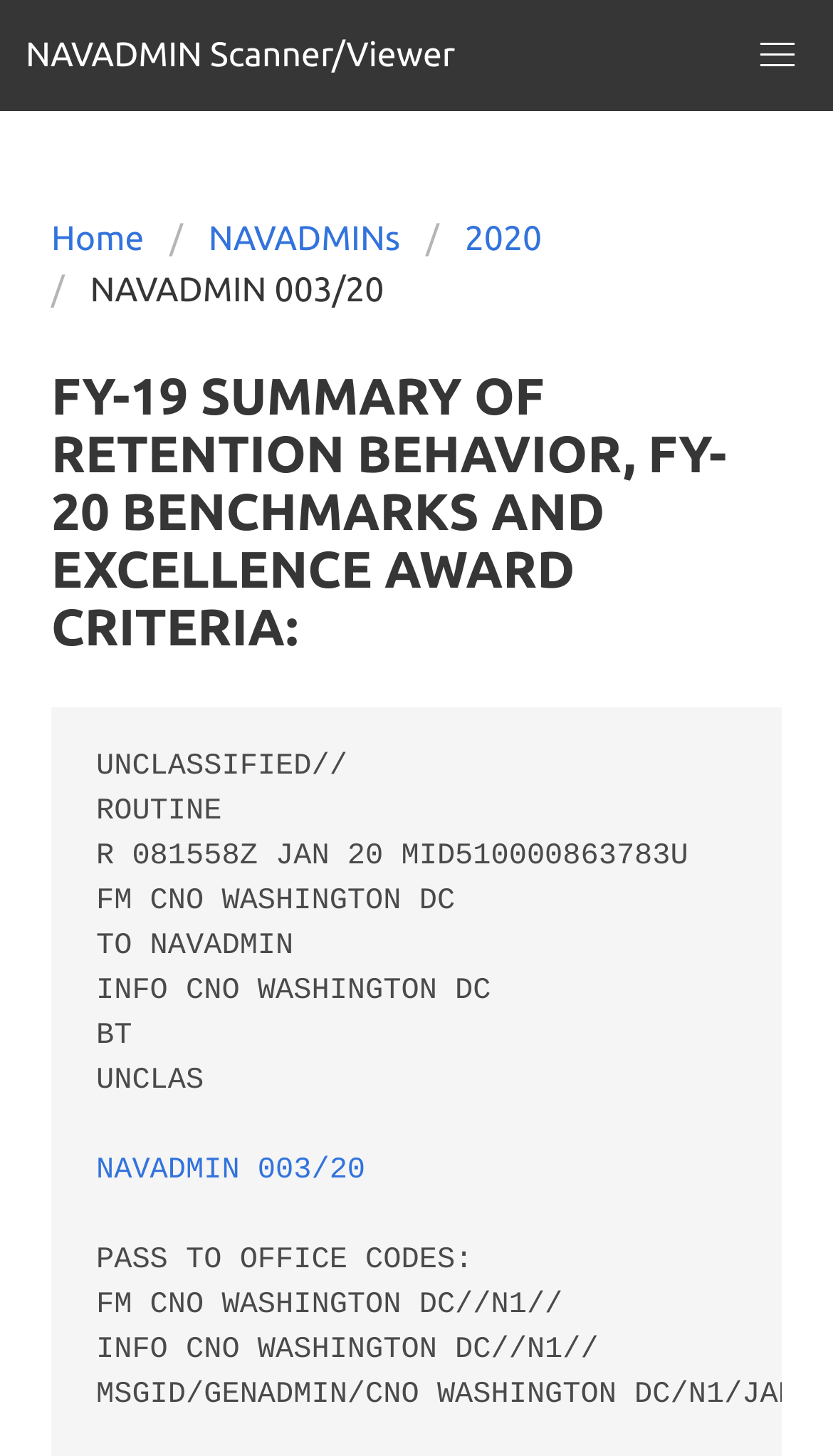Answer the question using only a single word or phrase: 
What is the name of the navigation menu?

NAVADMIN Scanner/Viewer